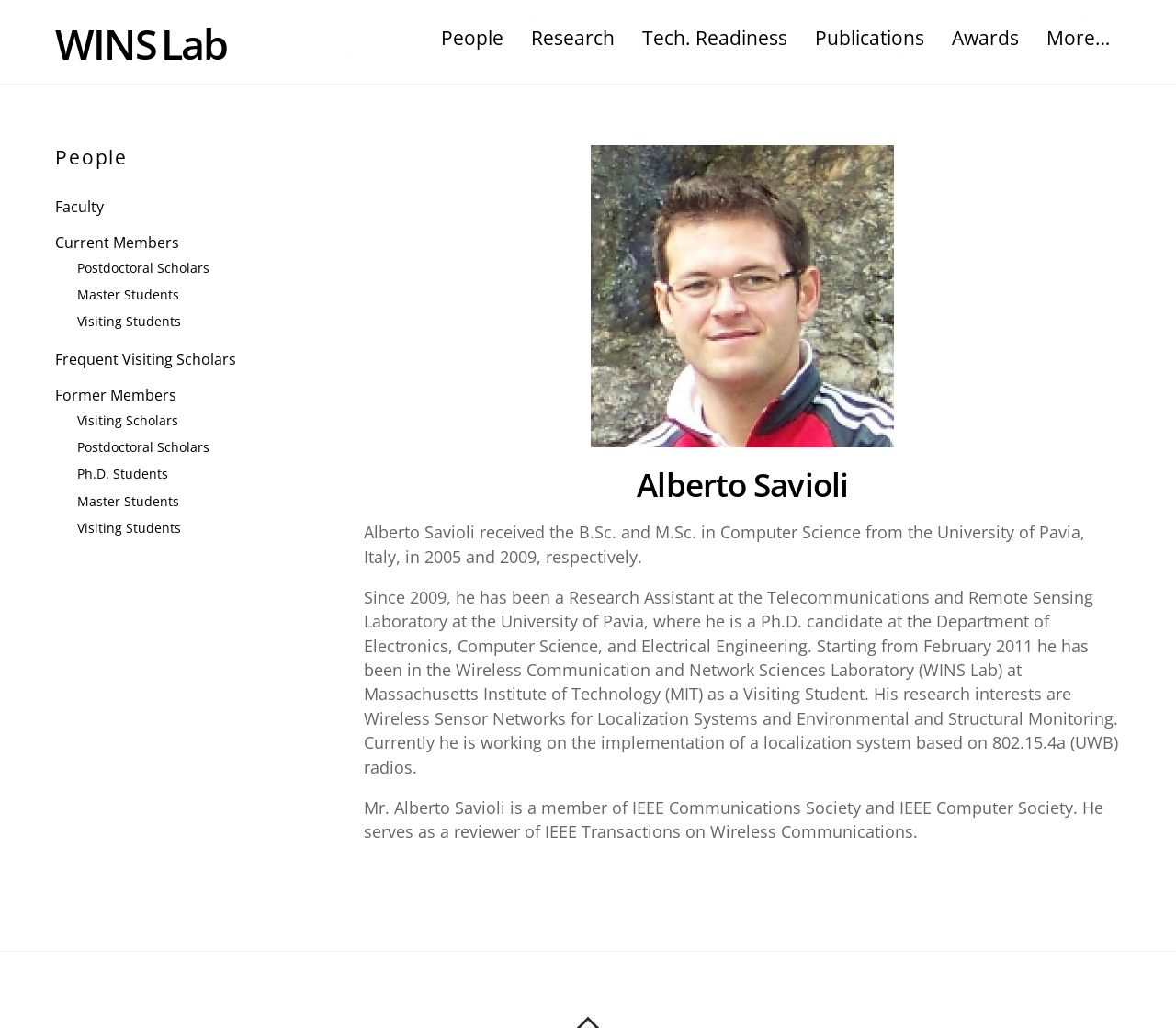What is the name of the laboratory Alberto Savioli is affiliated with?
Look at the screenshot and respond with a single word or phrase.

WINS Lab